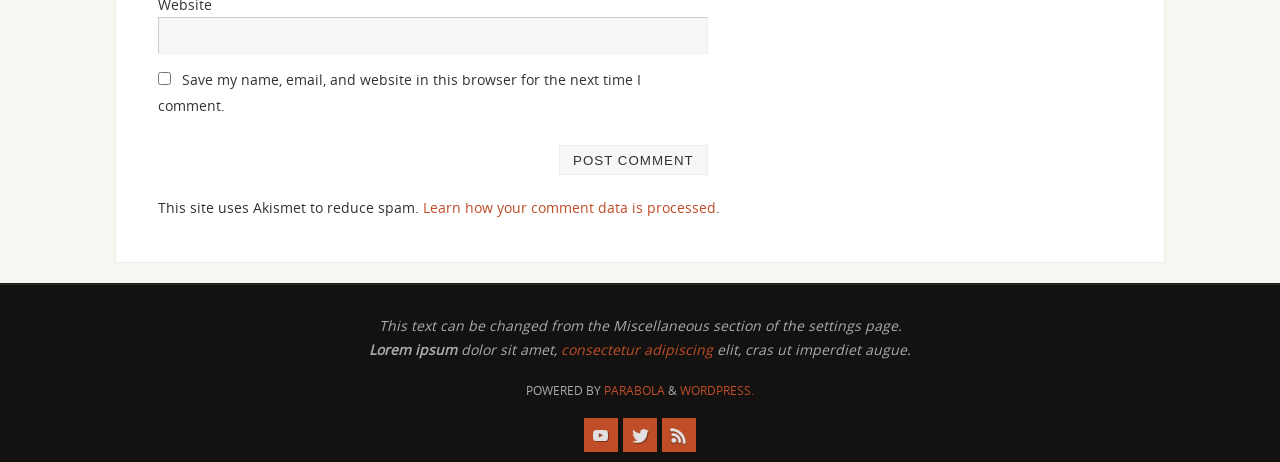How many social media links are present?
From the details in the image, provide a complete and detailed answer to the question.

There are three social media links present: 'YouTube', 'Twitter', and 'RSS', each with an accompanying image.